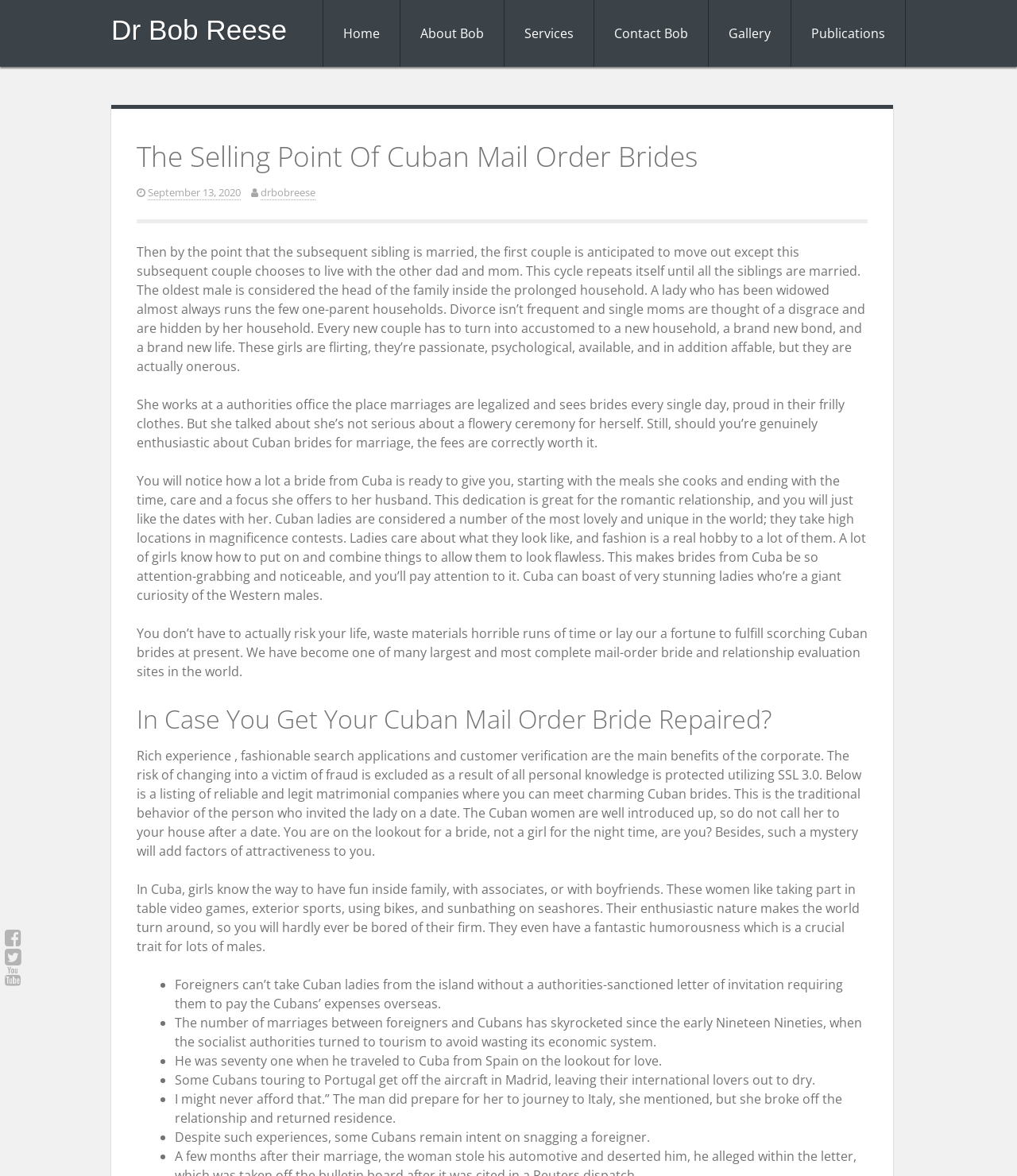Identify the bounding box coordinates of the region that should be clicked to execute the following instruction: "Click the 'Home' link".

[0.317, 0.0, 0.394, 0.057]